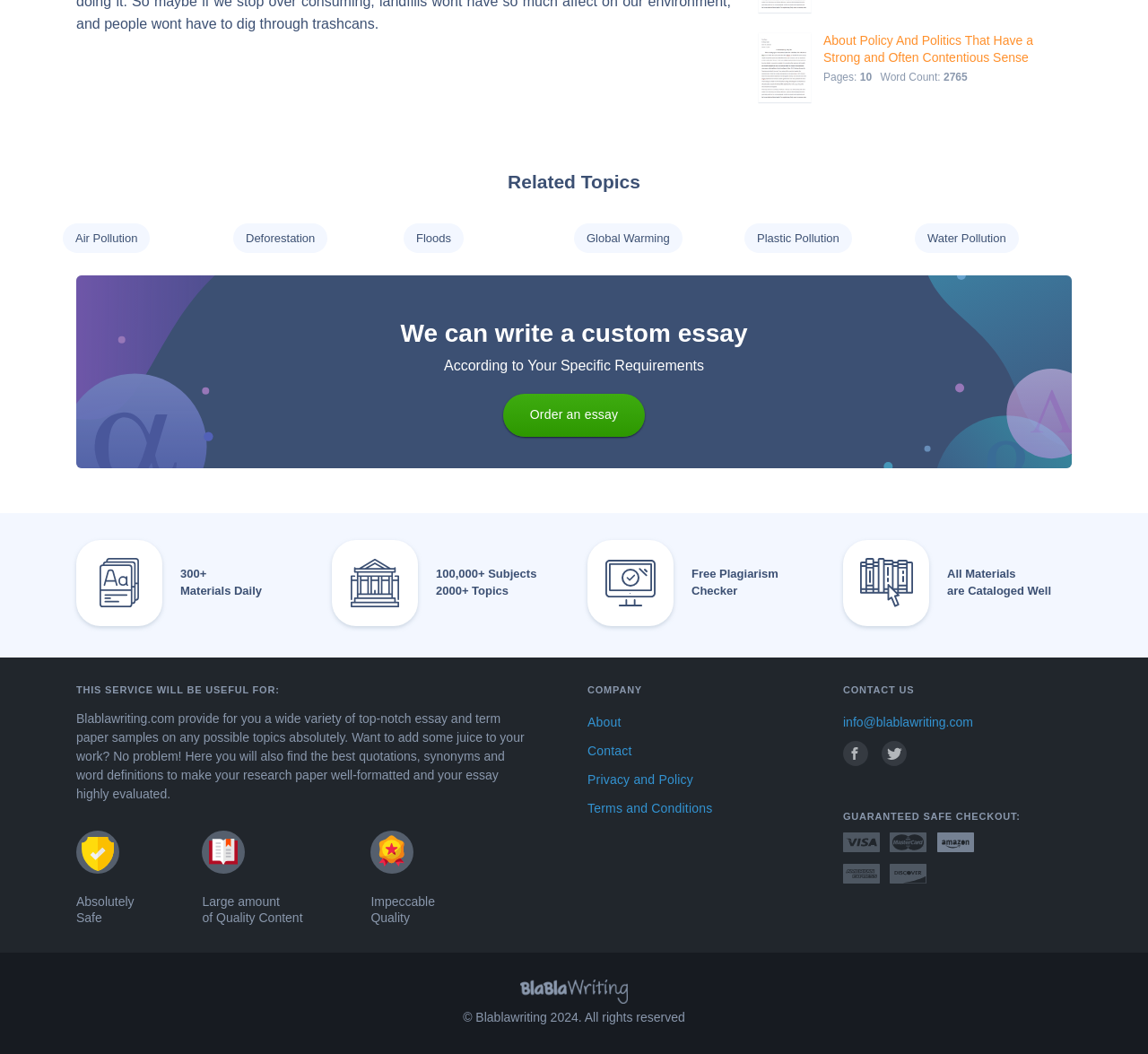Please identify the bounding box coordinates of the area I need to click to accomplish the following instruction: "Click on the 'Air Pollution' link".

[0.066, 0.22, 0.12, 0.233]